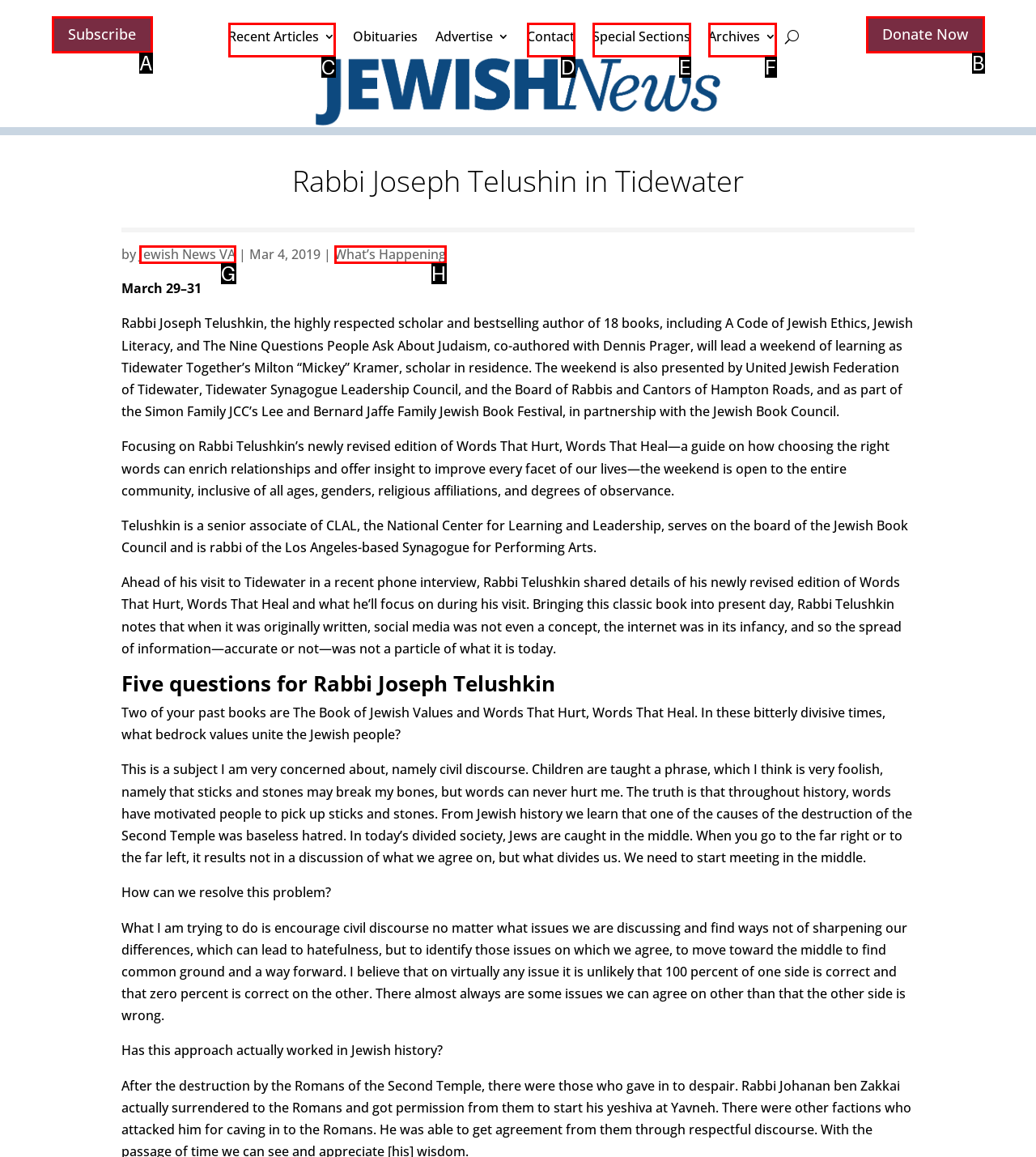Determine the HTML element that best aligns with the description: Recent Articles
Answer with the appropriate letter from the listed options.

C